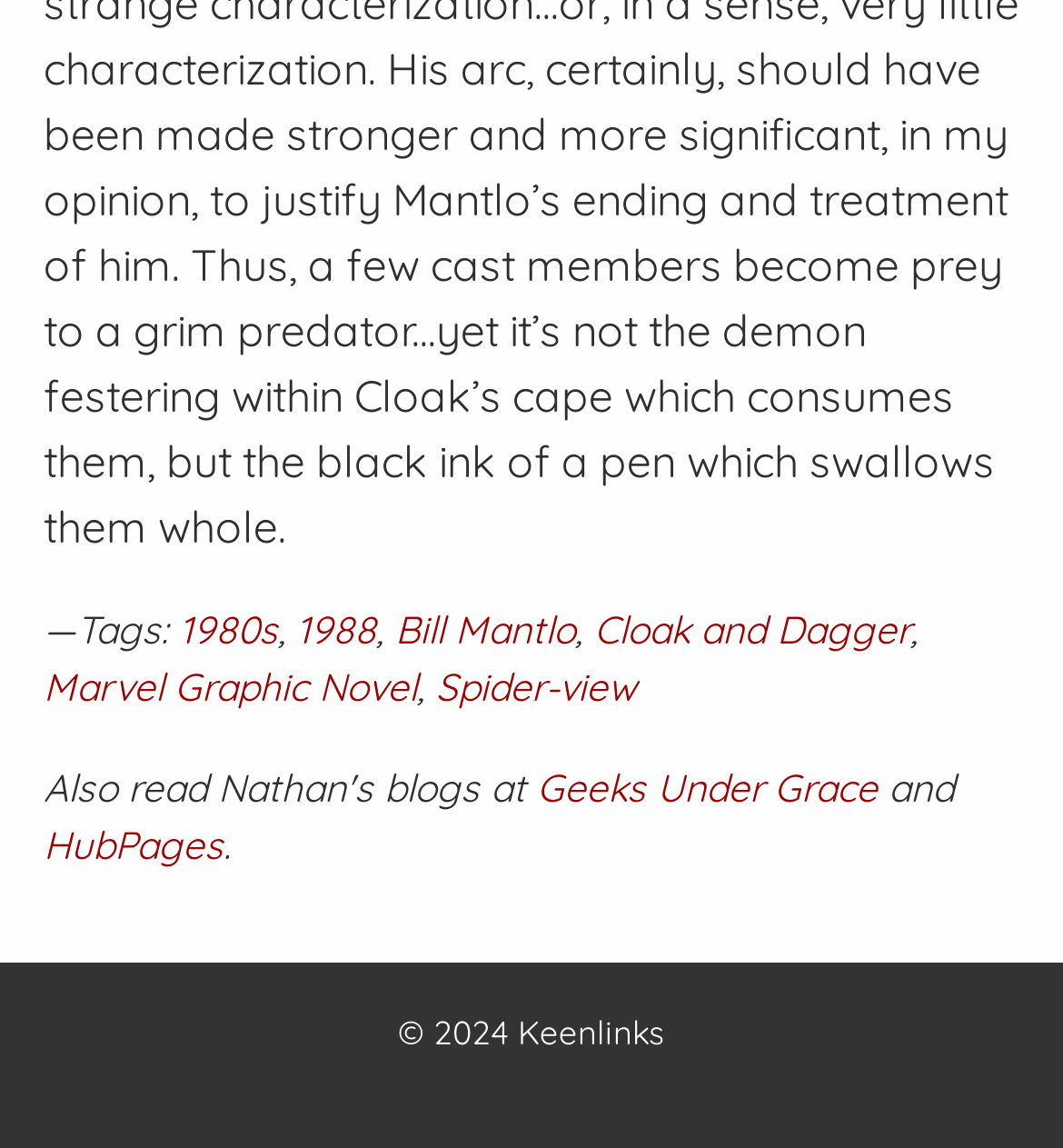Find the bounding box coordinates for the area that should be clicked to accomplish the instruction: "Explore the Geeks Under Grace website".

[0.505, 0.666, 0.826, 0.709]